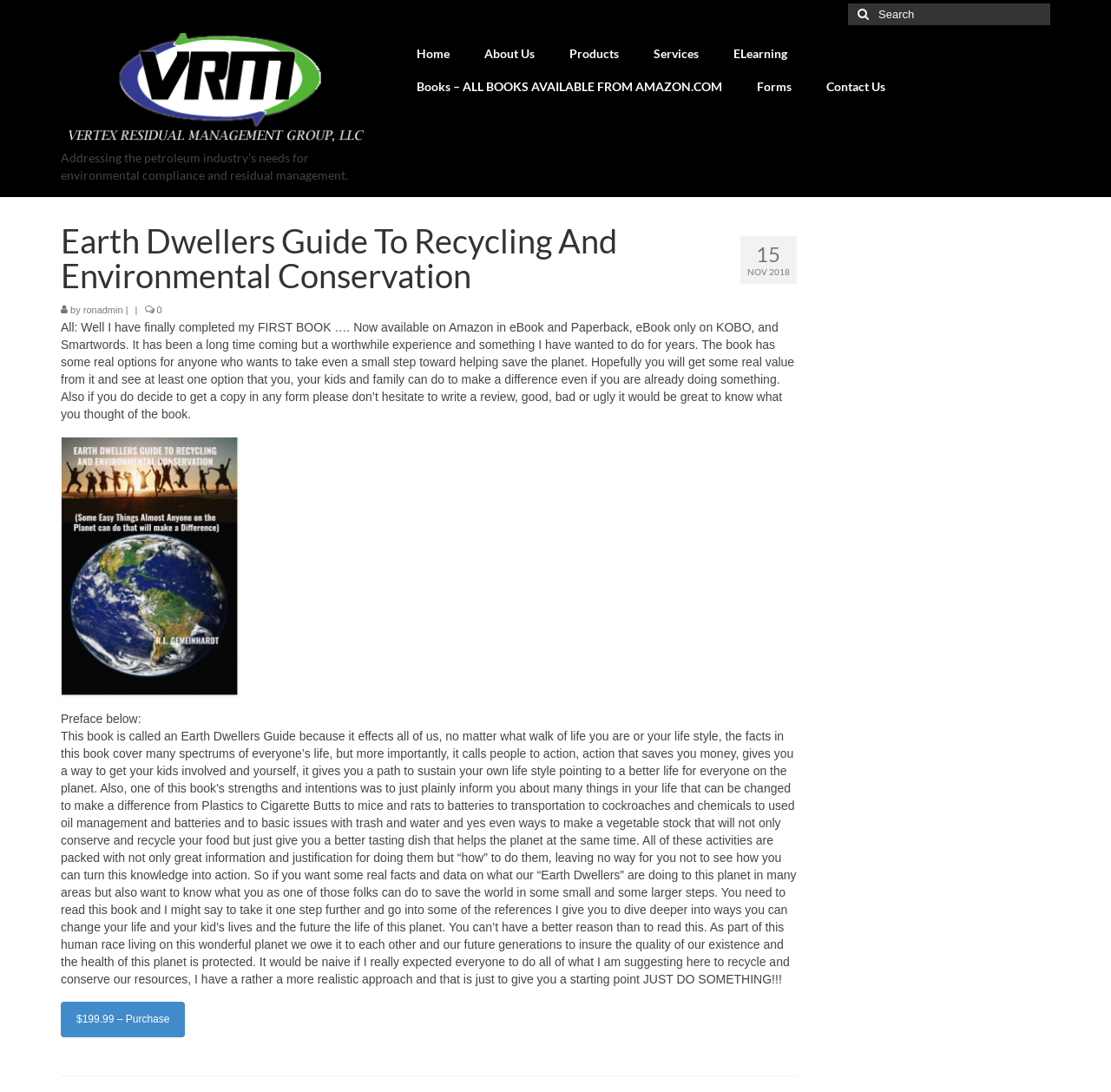Utilize the information from the image to answer the question in detail:
What is the author's goal for the book?

The author's goal for the book, as stated in the preface, is to inspire readers to take action towards reducing their environmental impact. The author wants to provide readers with practical information and resources that will enable them to make a positive difference in their daily lives and contribute to a more sustainable future.